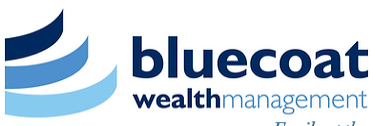What sector does the company operate in?
Answer the question with detailed information derived from the image.

The caption states that the logo encapsulates the brand's identity in the financial planning and investment advisory sector, indicating that the company operates in the financial planning sector.